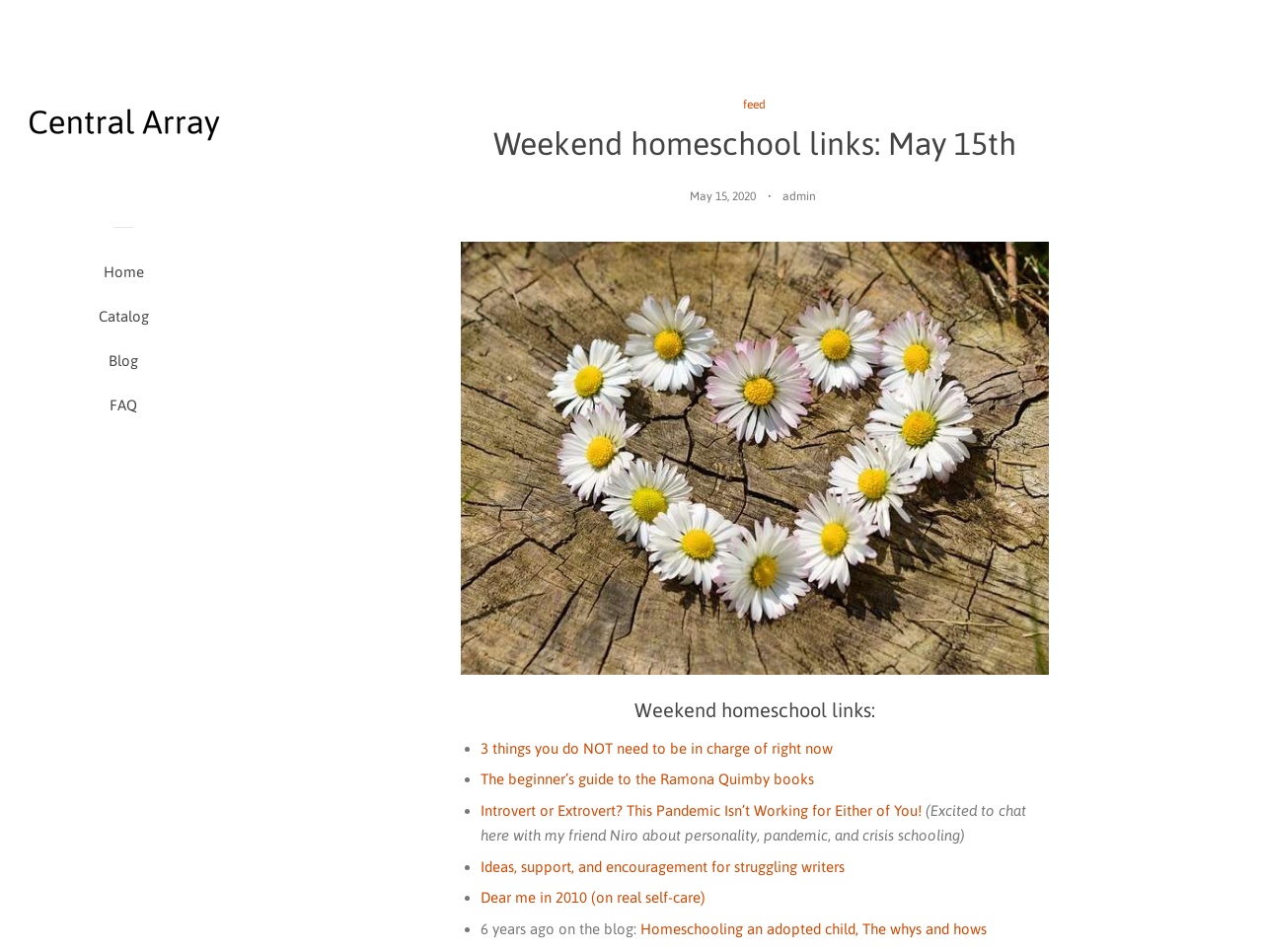Please respond to the question with a concise word or phrase:
How many links are in the list of weekend homeschool links?

5